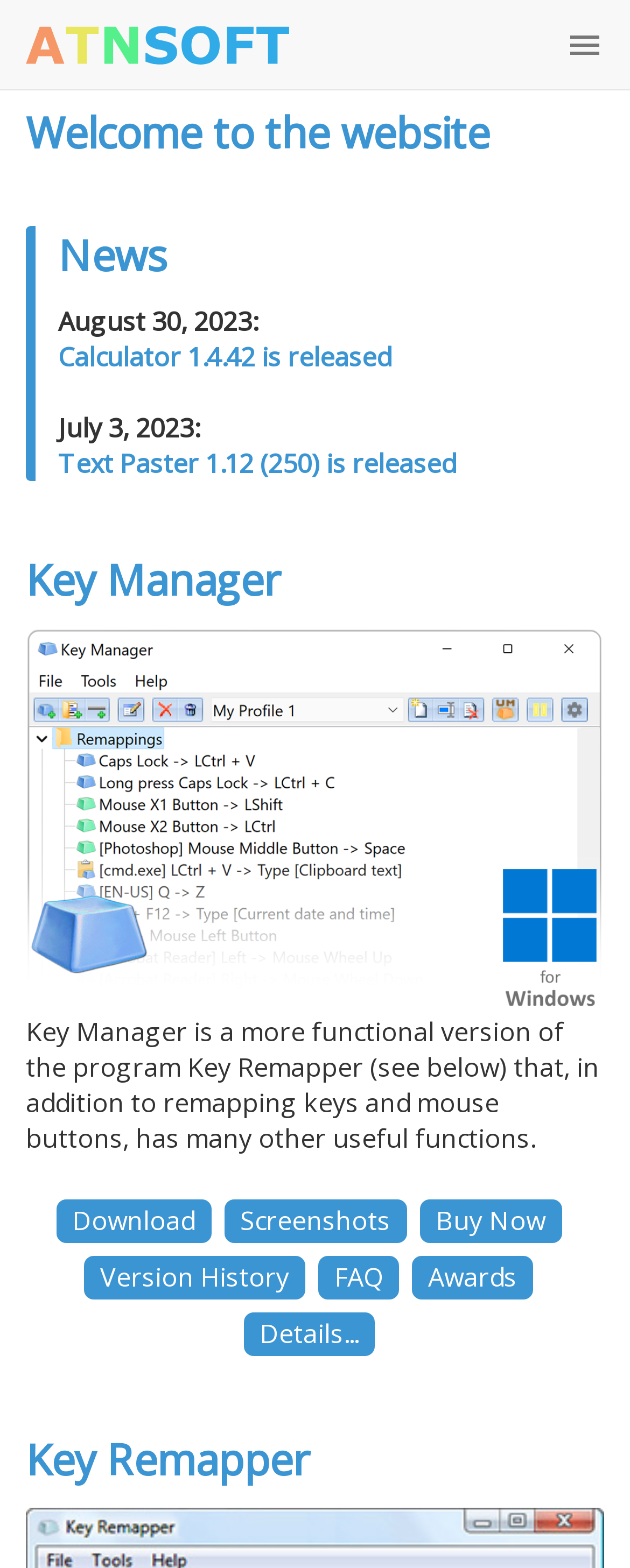Identify the bounding box coordinates of the specific part of the webpage to click to complete this instruction: "Read about Text Paster 1.12 release".

[0.092, 0.285, 0.723, 0.307]